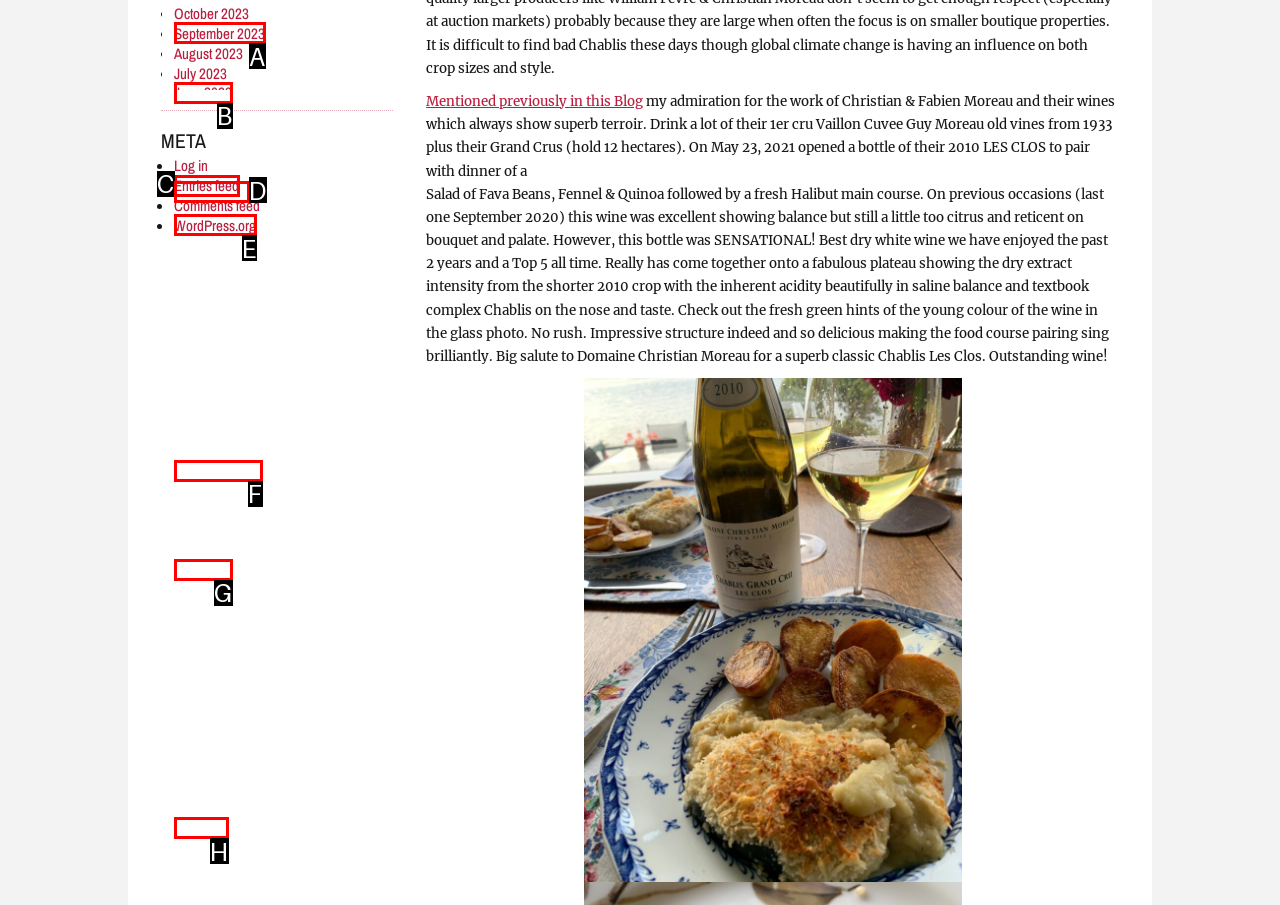From the options shown, which one fits the description: WordPress.org? Respond with the appropriate letter.

E